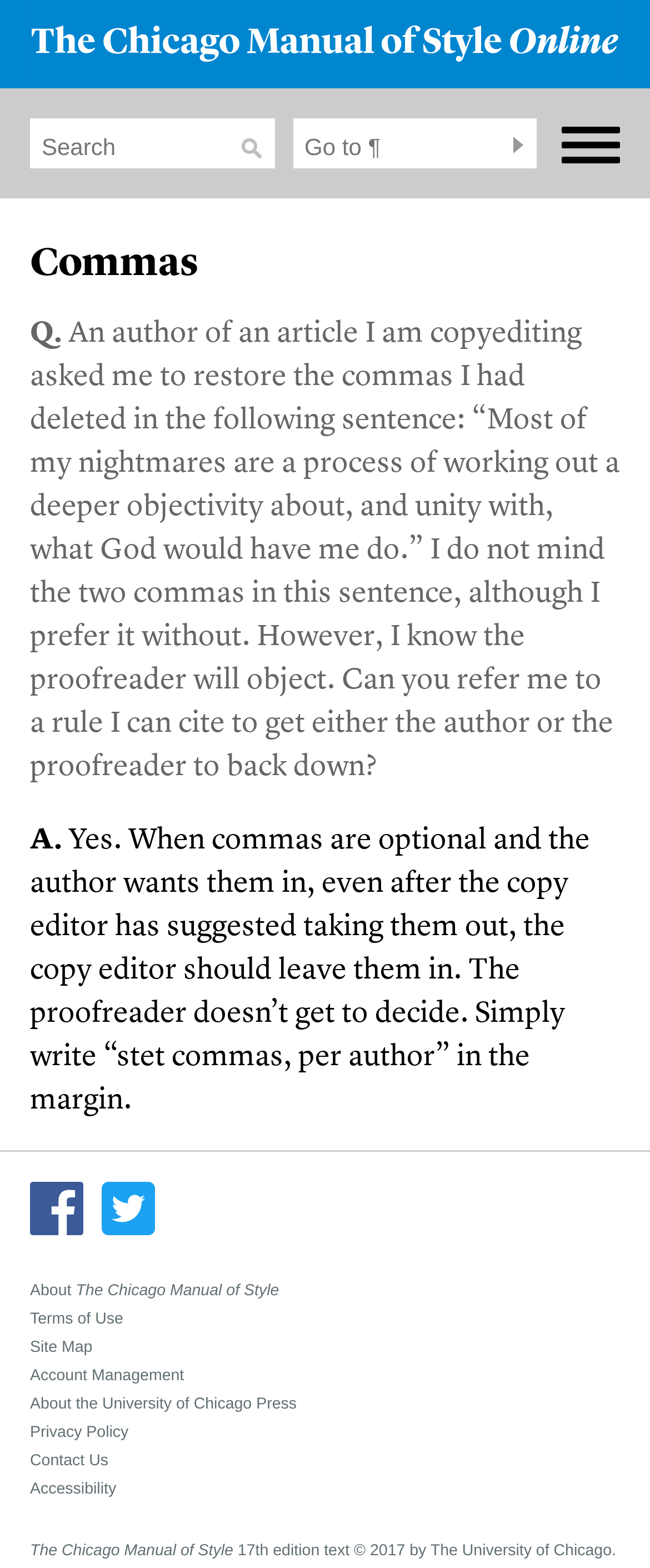Provide the bounding box coordinates for the UI element that is described as: "Terms of Use".

[0.046, 0.832, 0.954, 0.85]